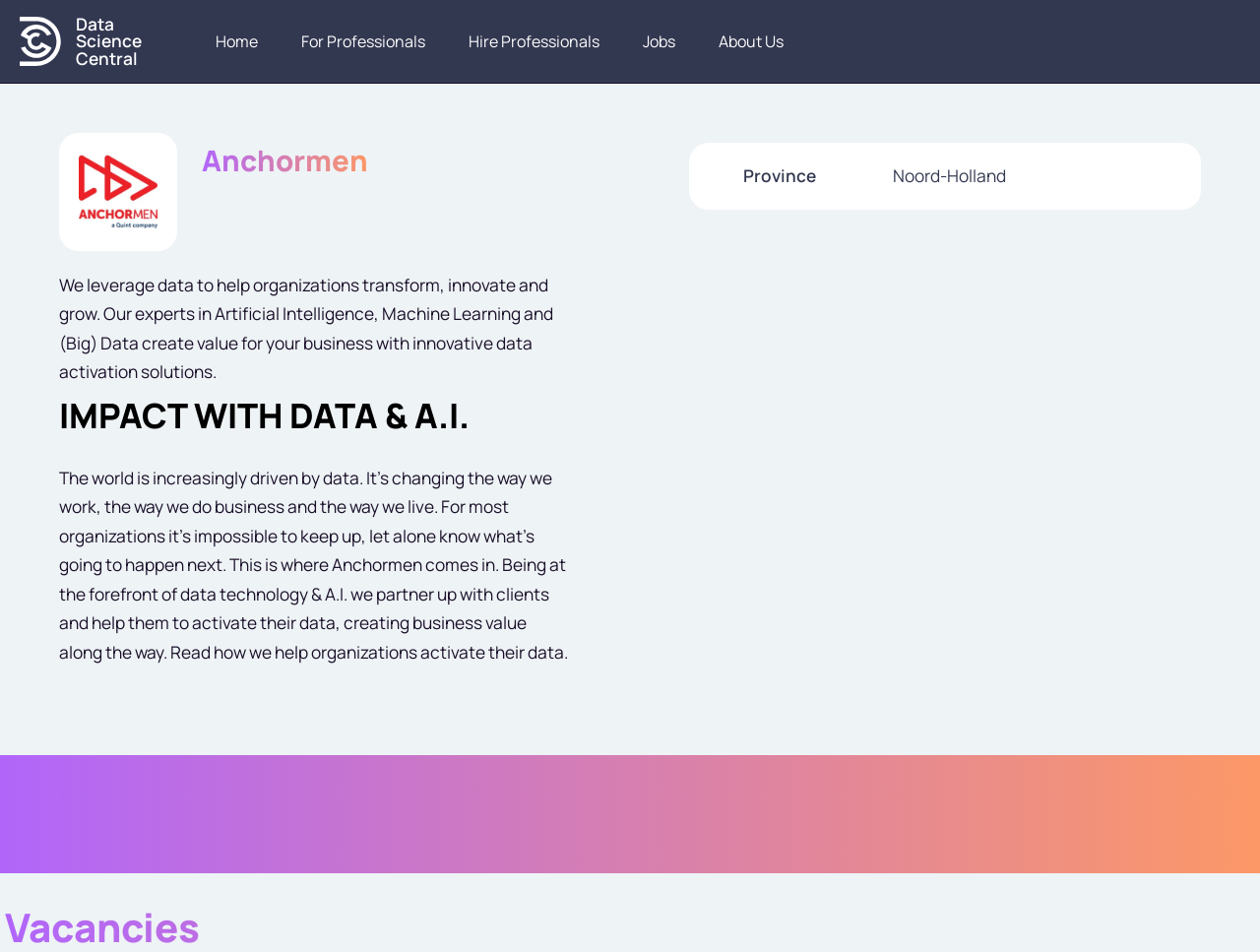What is the name of the company?
Use the screenshot to answer the question with a single word or phrase.

Anchormen